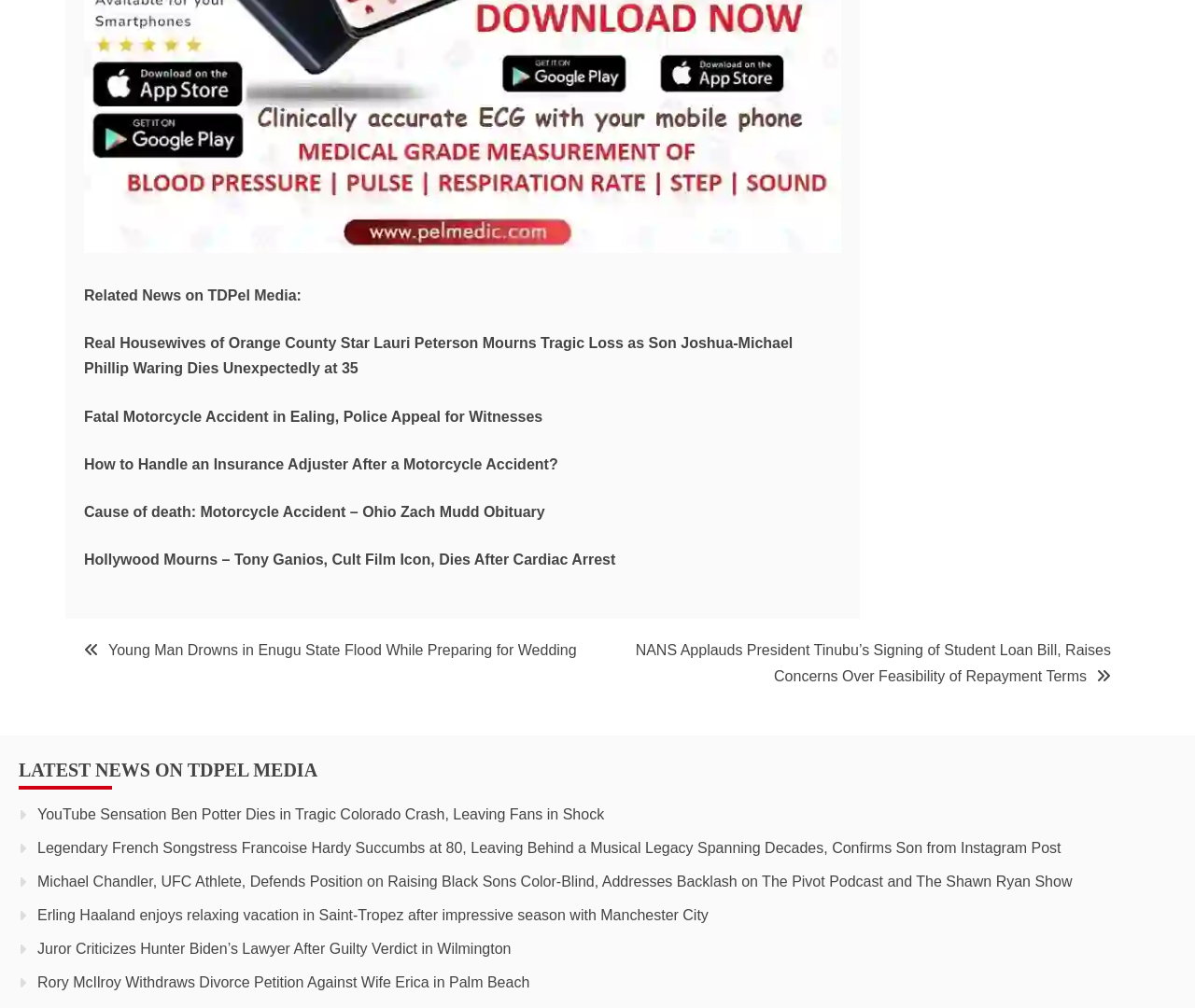Analyze the image and deliver a detailed answer to the question: How many news articles are on this webpage?

By counting the number of links on the webpage, I can see that there are at least 12 news articles, including 'Real Housewives of Orange County Star Lauri Peterson Mourns Tragic Loss as Son Joshua-Michael Phillip Waring Dies Unexpectedly at 35', 'Fatal Motorcycle Accident in Ealing, Police Appeal for Witnesses', and 'Erling Haaland enjoys relaxing vacation in Saint-Tropez after impressive season with Manchester City'.